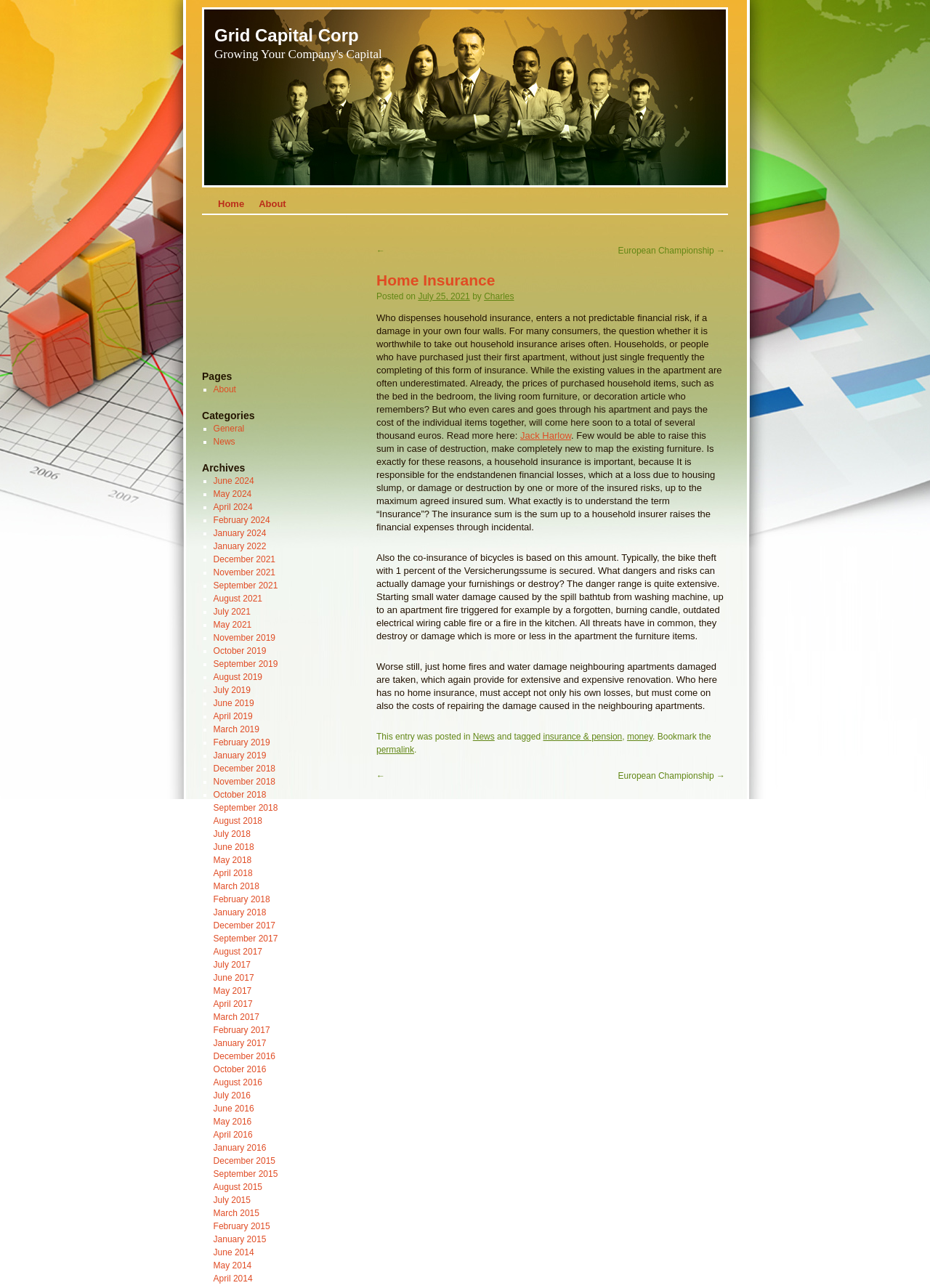Kindly determine the bounding box coordinates for the clickable area to achieve the given instruction: "Read more about 'Home Insurance'".

[0.405, 0.243, 0.776, 0.343]